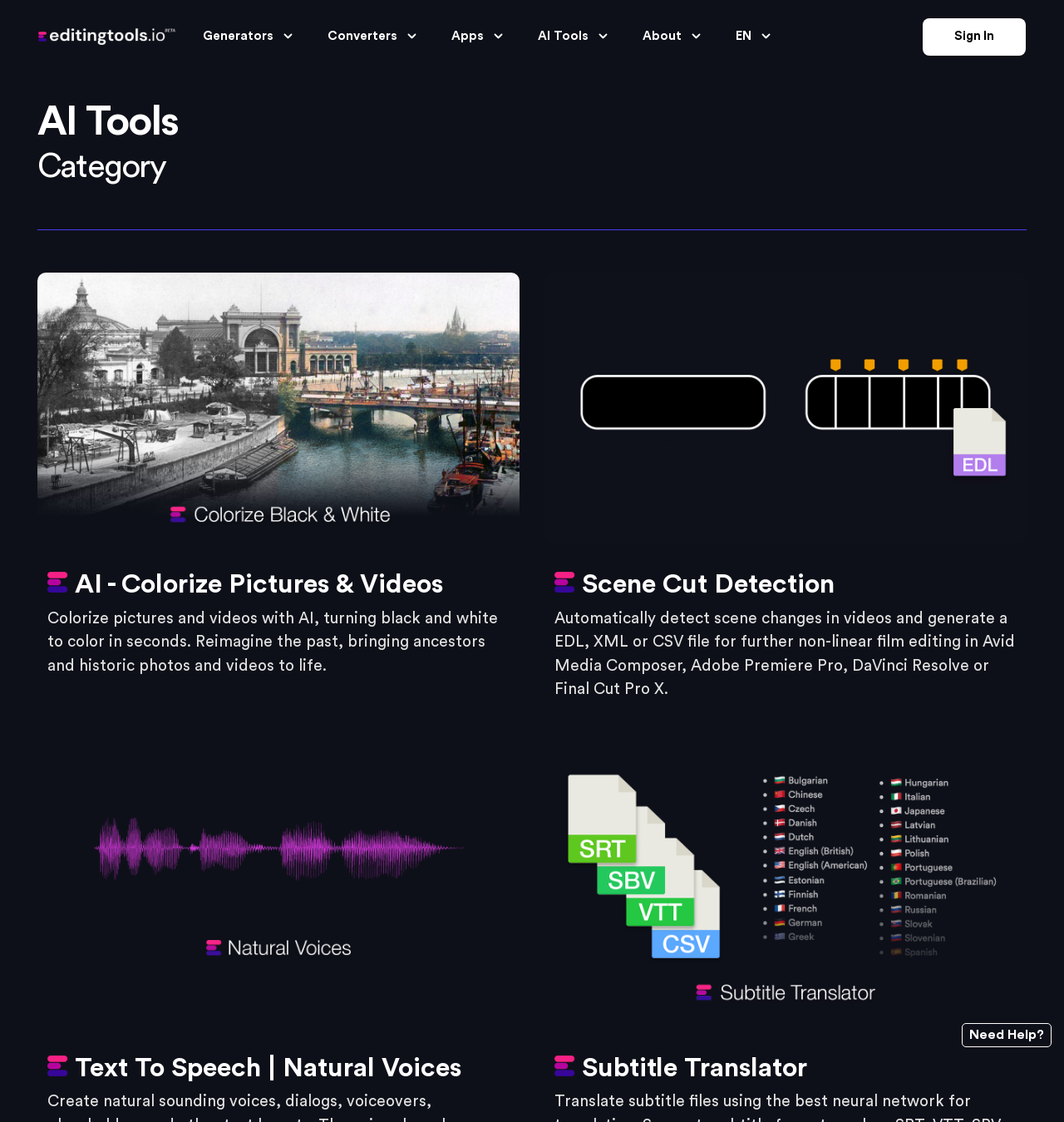Locate the bounding box for the described UI element: "Live Timecode Notes". Ensure the coordinates are four float numbers between 0 and 1, formatted as [left, top, right, bottom].

[0.434, 0.101, 0.556, 0.113]